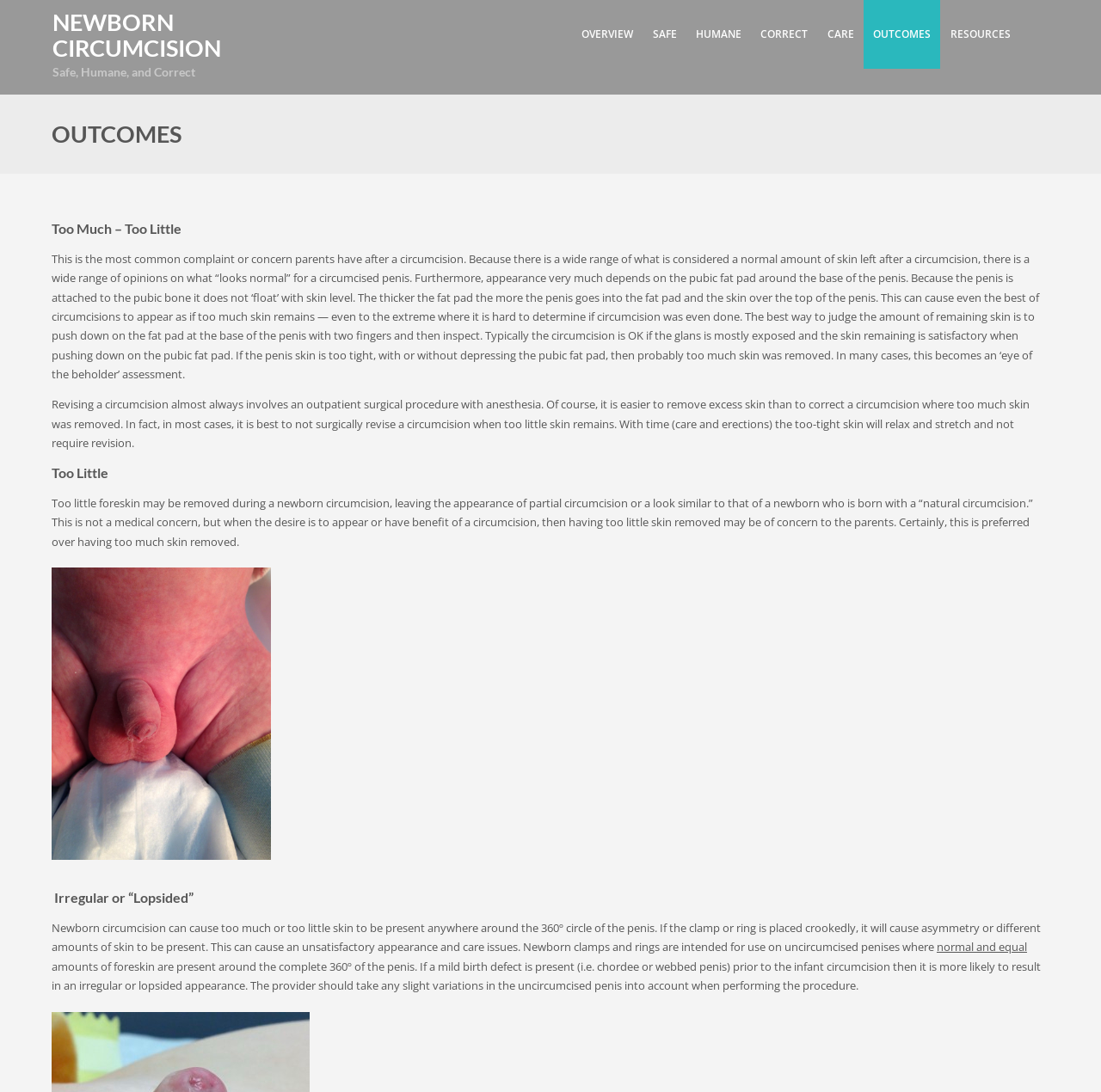Please specify the bounding box coordinates in the format (top-left x, top-left y, bottom-right x, bottom-right y), with all values as floating point numbers between 0 and 1. Identify the bounding box of the UI element described by: RESOURCES

[0.854, 0.0, 0.926, 0.063]